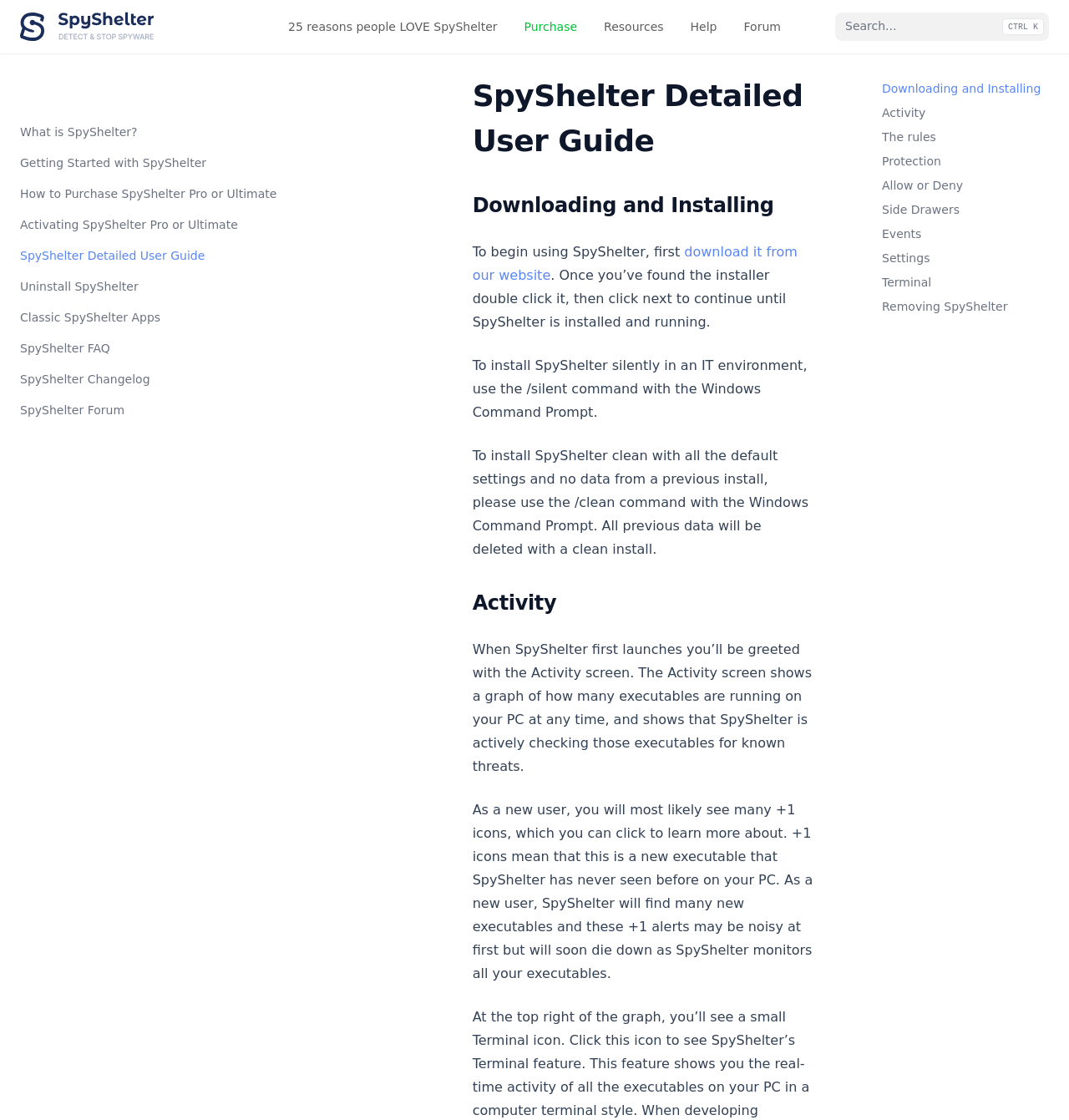Please identify the bounding box coordinates of the area that needs to be clicked to follow this instruction: "Click the 'CONTACT US' link".

None